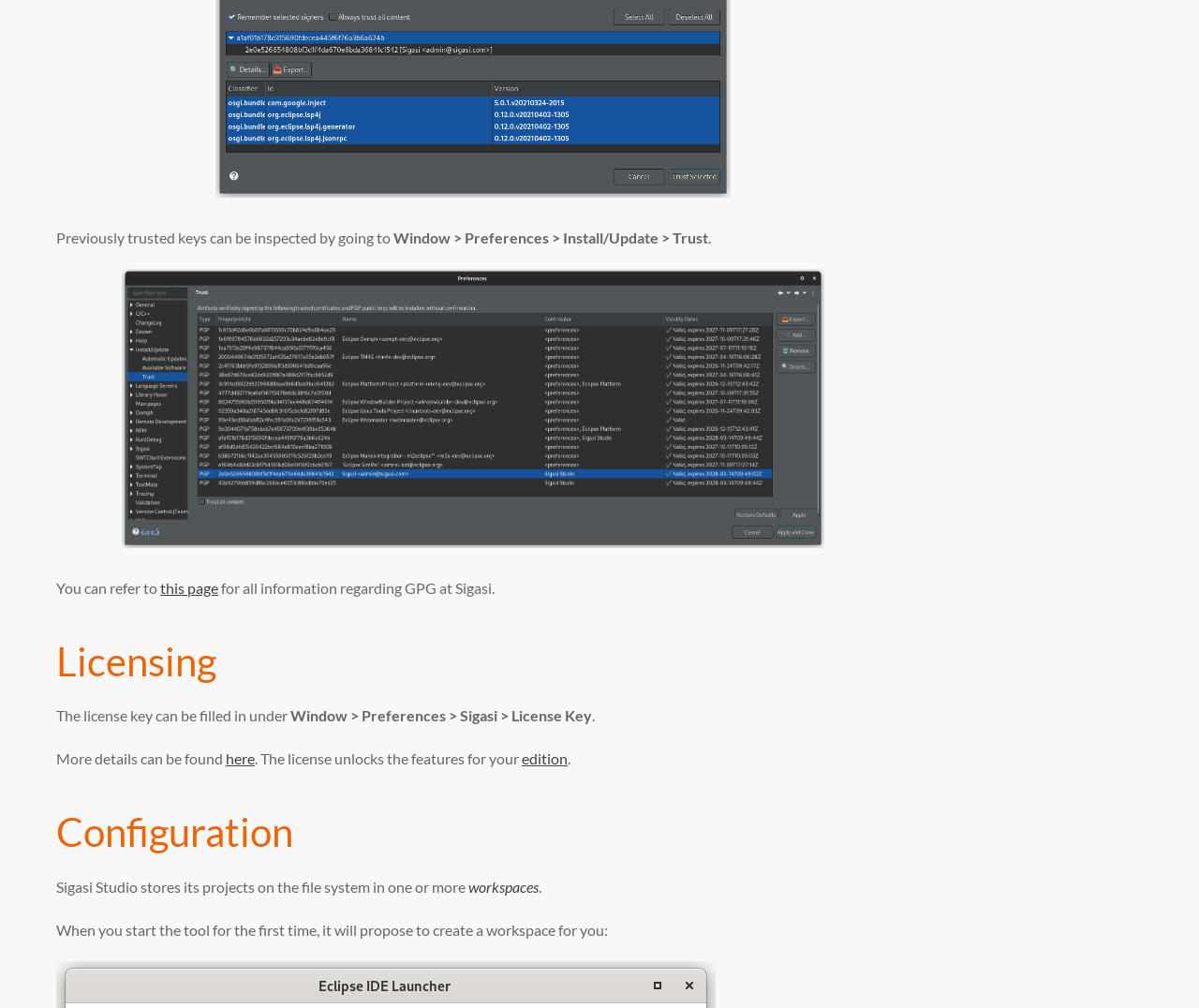Highlight the bounding box coordinates of the element that should be clicked to carry out the following instruction: "View 'News Archive'". The coordinates must be given as four float numbers ranging from 0 to 1, i.e., [left, top, right, bottom].

[0.91, 0.398, 0.984, 0.416]